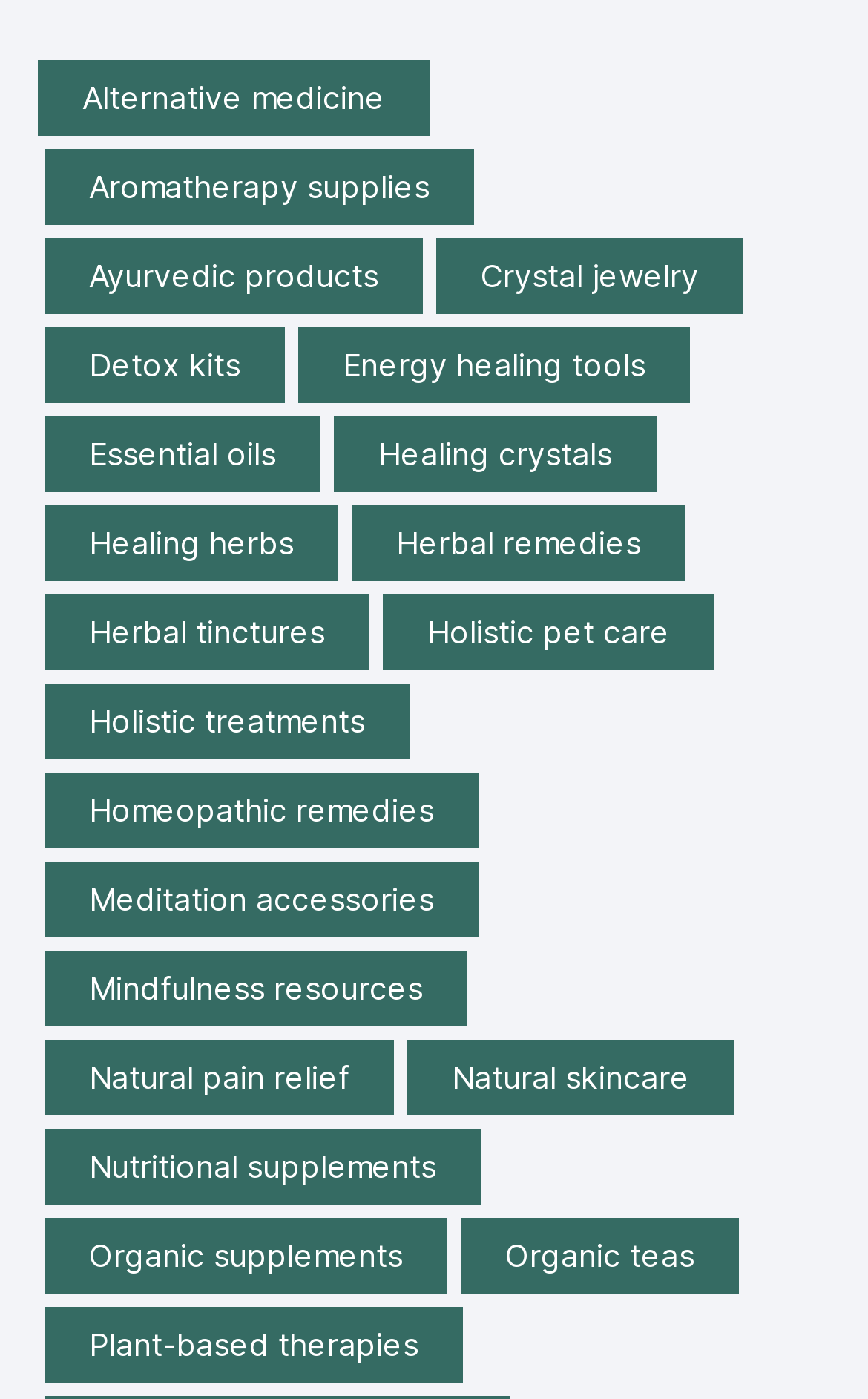Can you specify the bounding box coordinates for the region that should be clicked to fulfill this instruction: "Explore alternative medicine".

[0.043, 0.043, 0.495, 0.097]